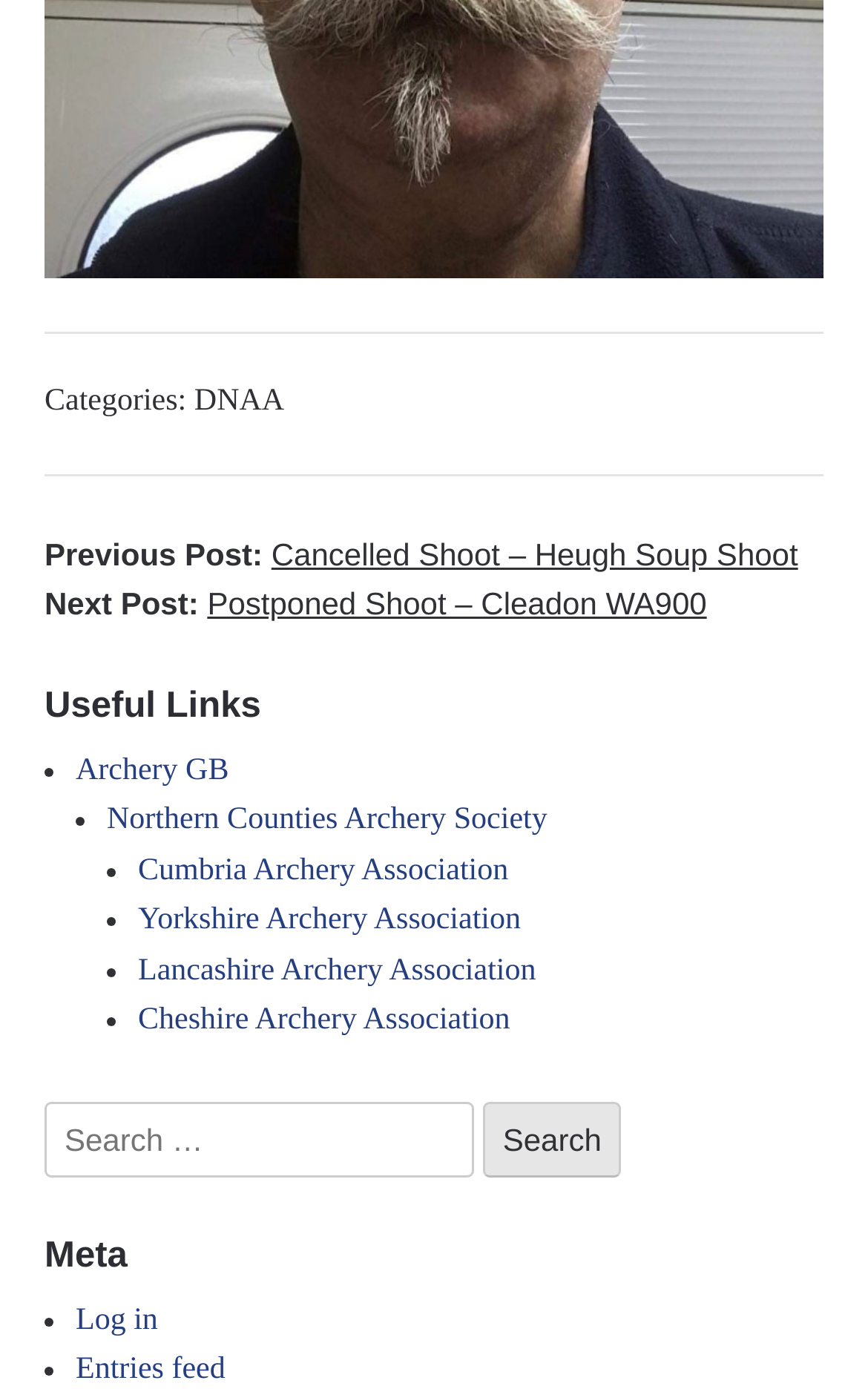What is the text of the search button?
Based on the image, answer the question with as much detail as possible.

I looked at the search section and found the button, which has the text 'Search'.